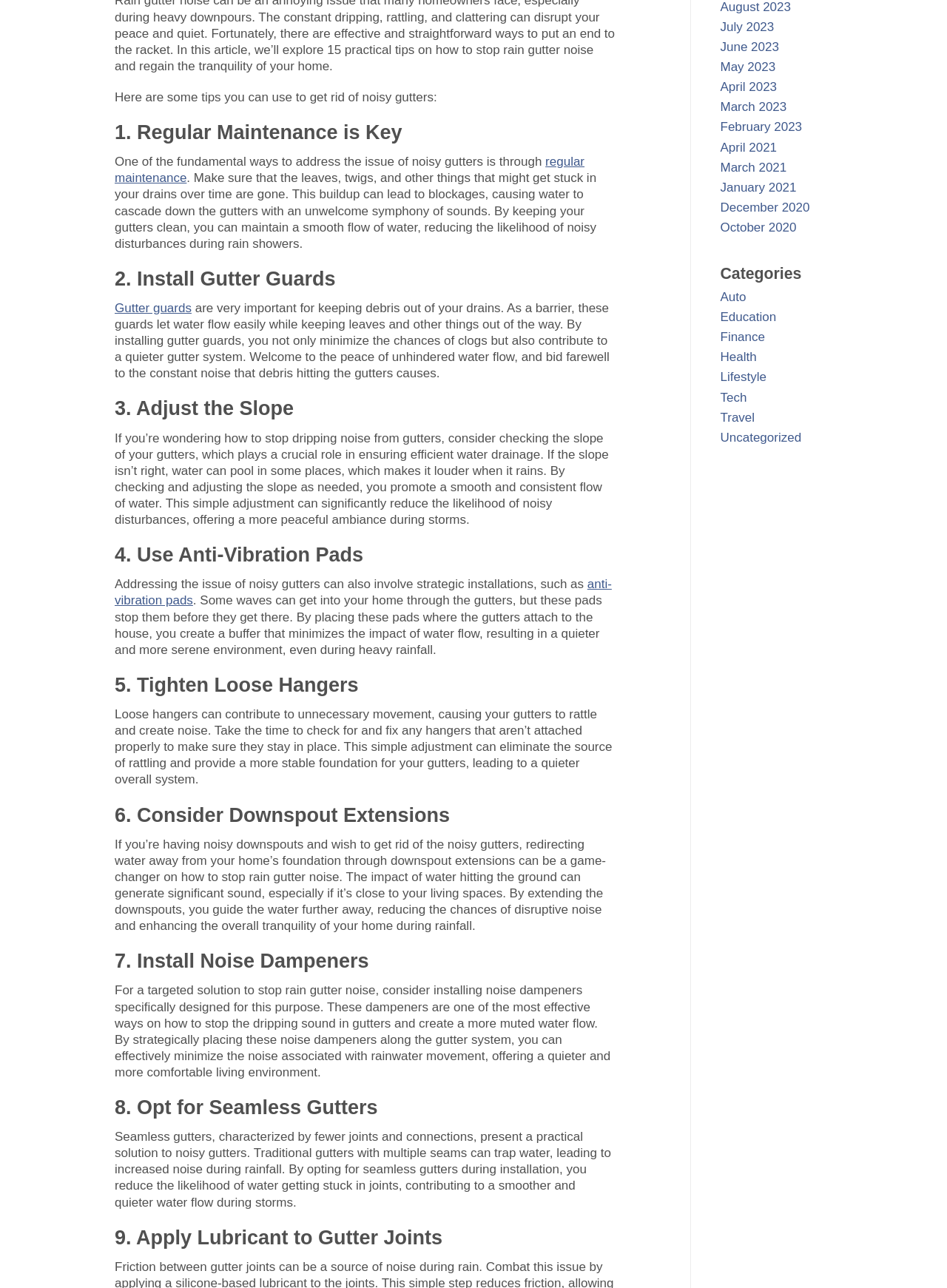Using the format (top-left x, top-left y, bottom-right x, bottom-right y), and given the element description, identify the bounding box coordinates within the screenshot: February 2023

[0.761, 0.093, 0.847, 0.104]